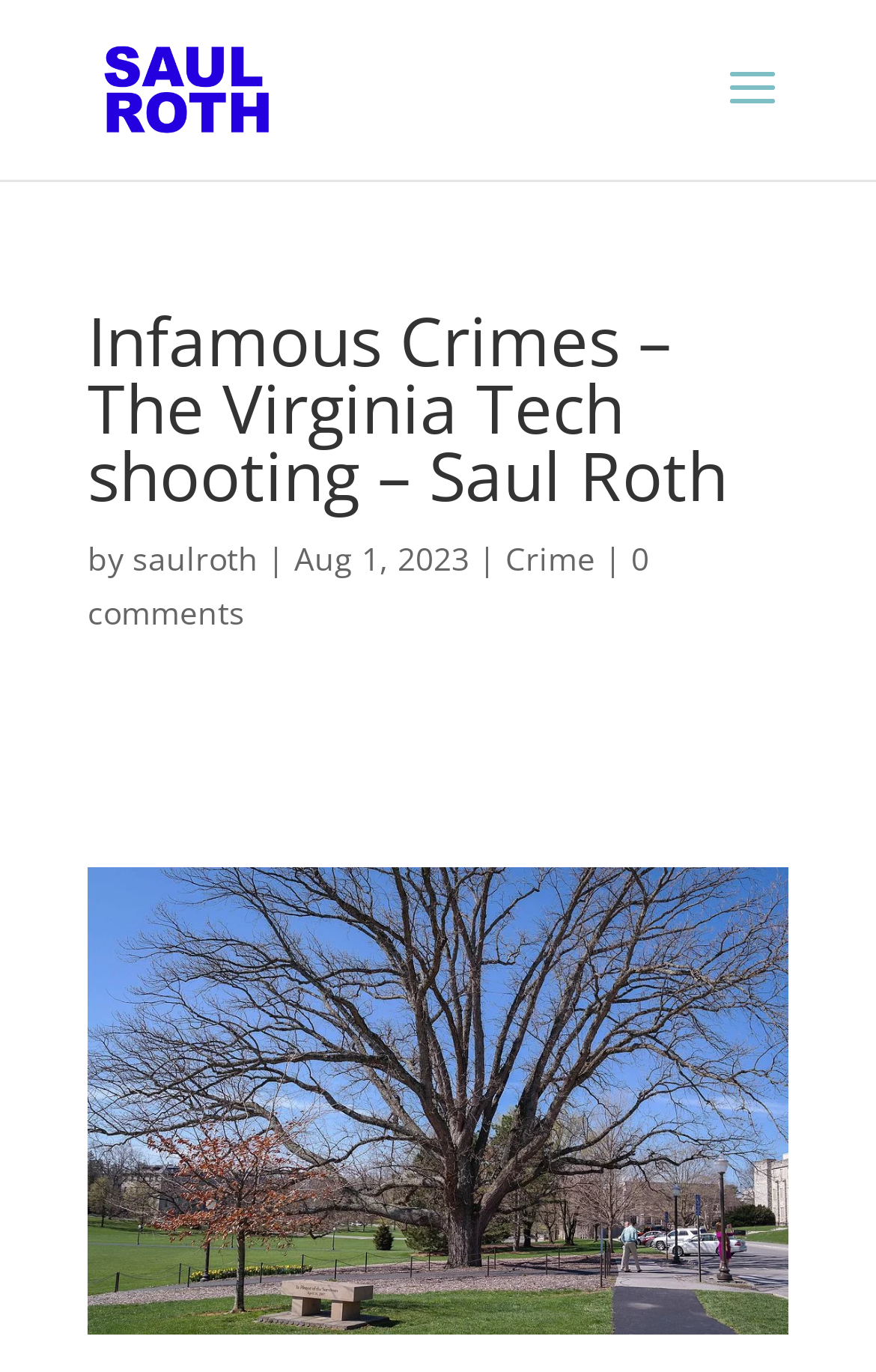Utilize the details in the image to give a detailed response to the question: What is the main topic of this article?

The main topic of this article can be determined by looking at the title of the webpage, which says 'Infamous Crimes – The Virginia Tech shooting – Saul Roth'. The main topic of the article is likely the Virginia Tech shooting incident.